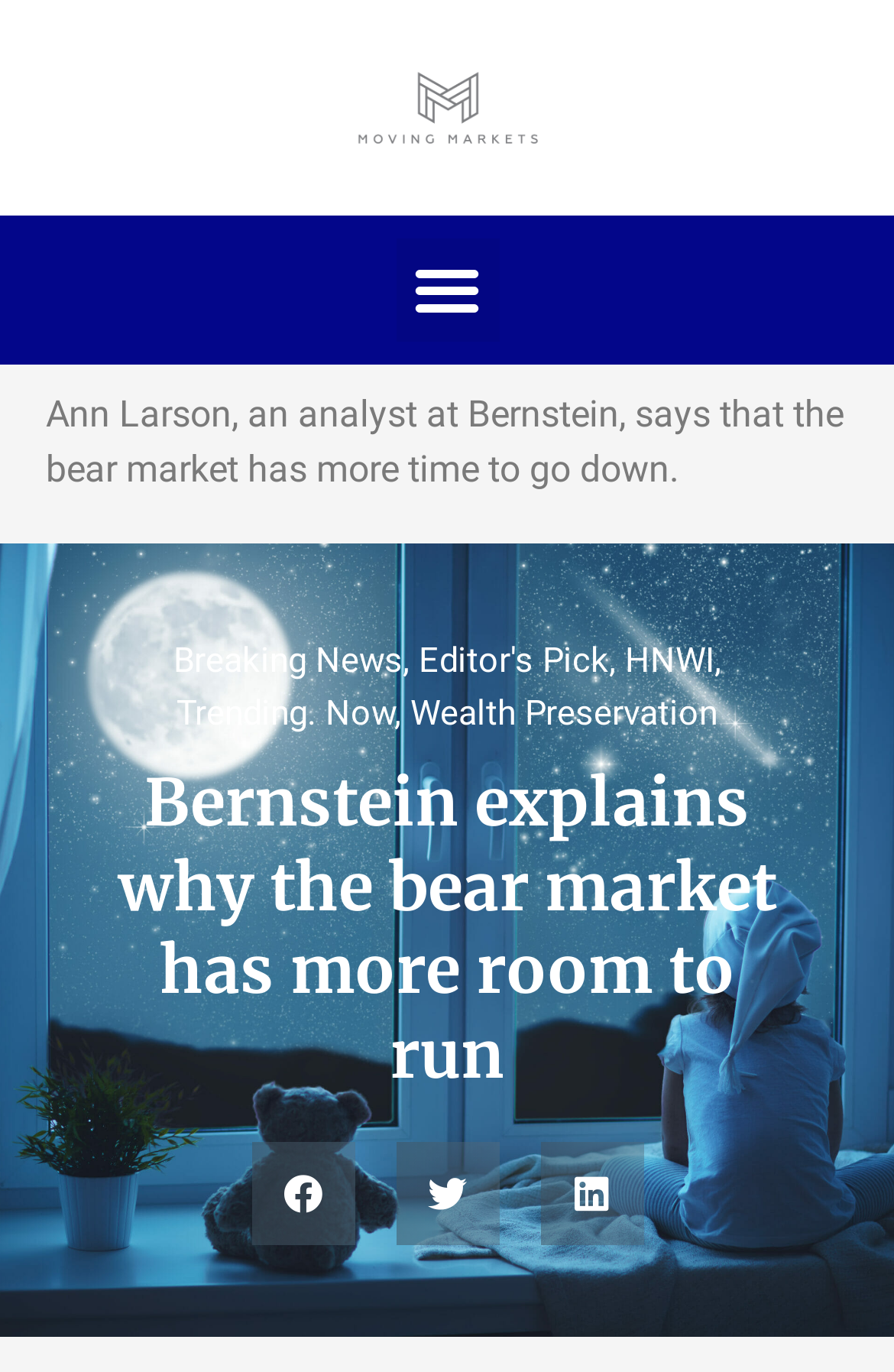Use a single word or phrase to answer the question: 
What type of news is categorized as 'Breaking News'?

Urgent news